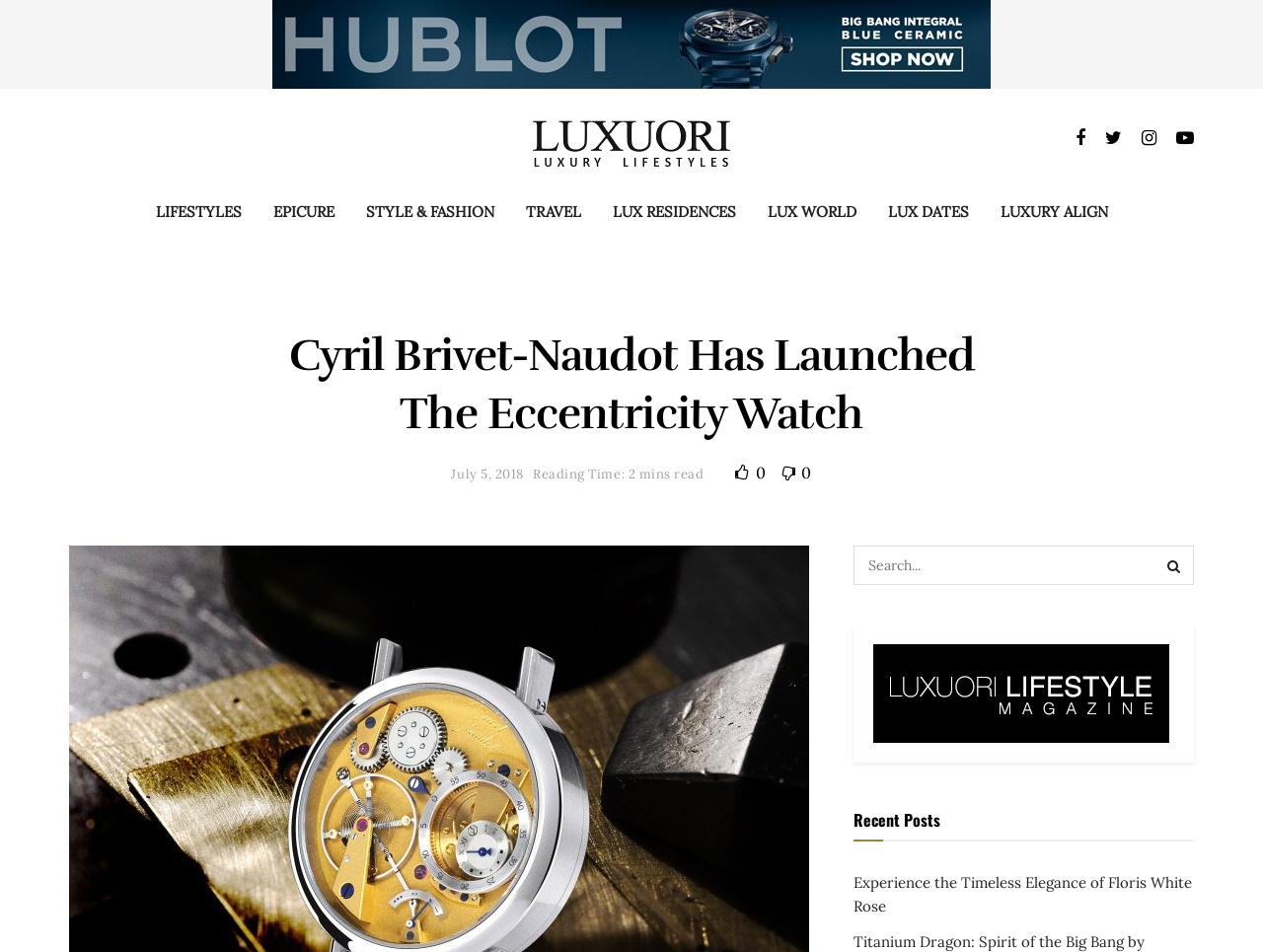How long does it take to read the article?
Using the picture, provide a one-word or short phrase answer.

2 mins